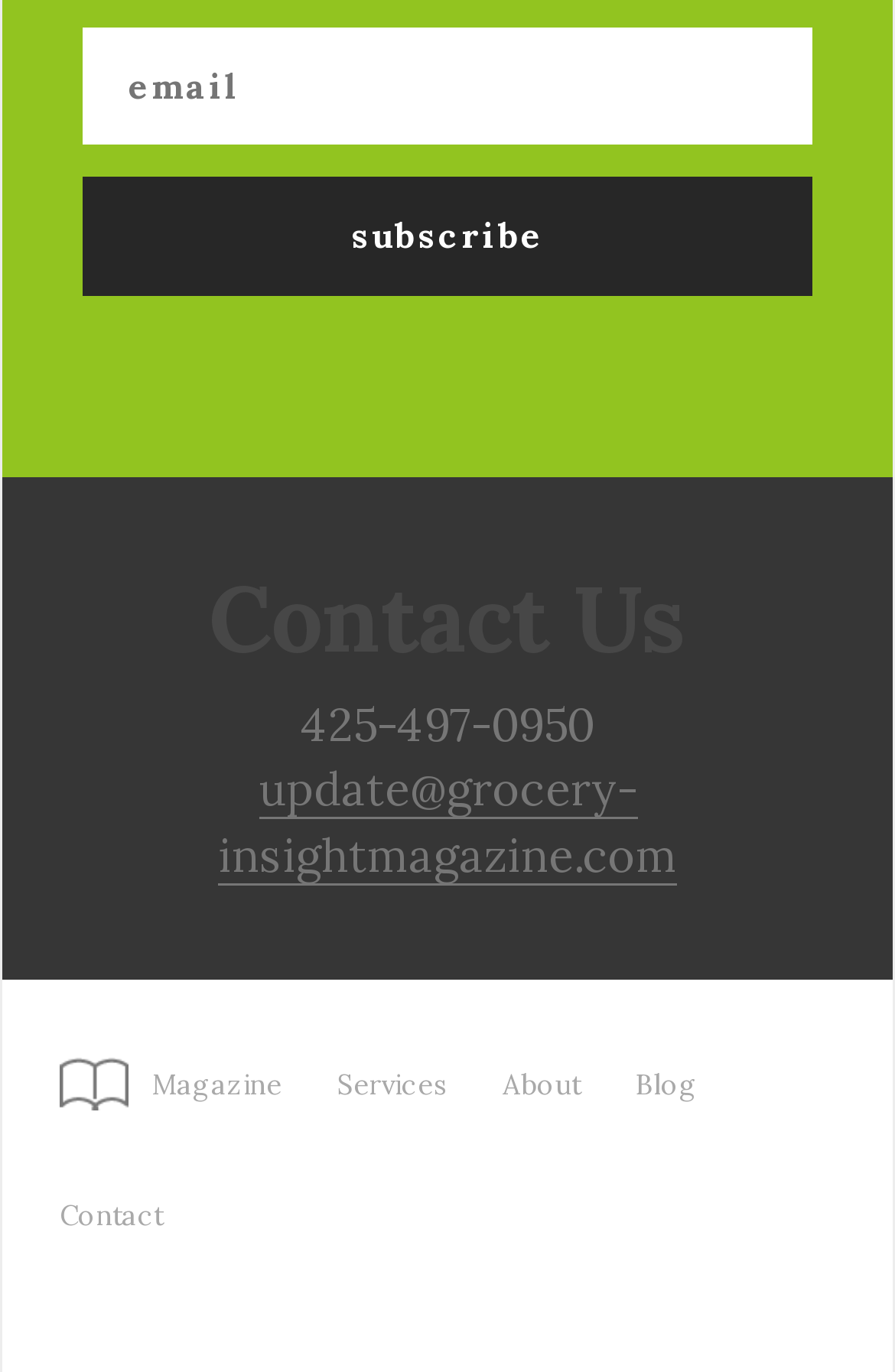Use a single word or phrase to answer the question:
What is the label of the button?

Subscribe